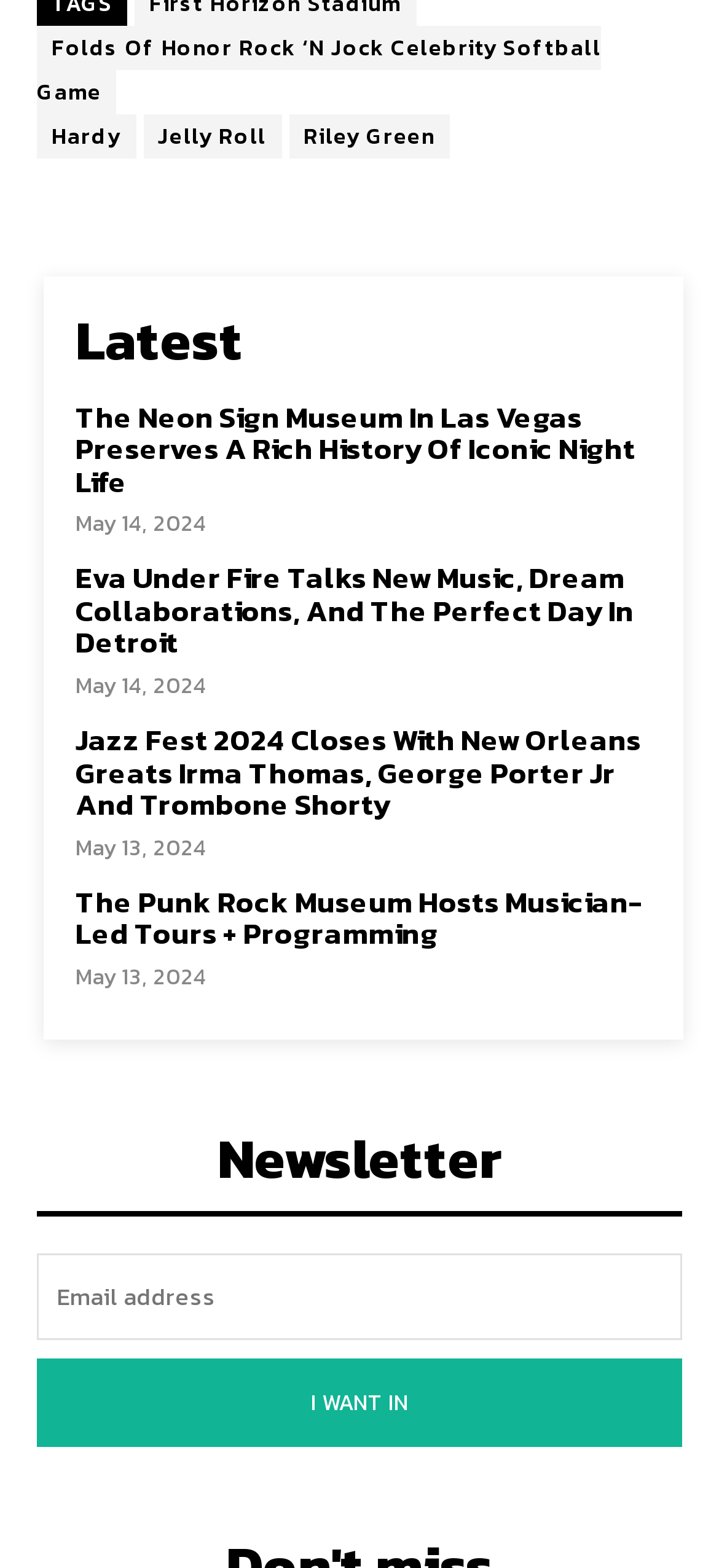Find the bounding box coordinates of the clickable area that will achieve the following instruction: "View RCSB PDB".

None